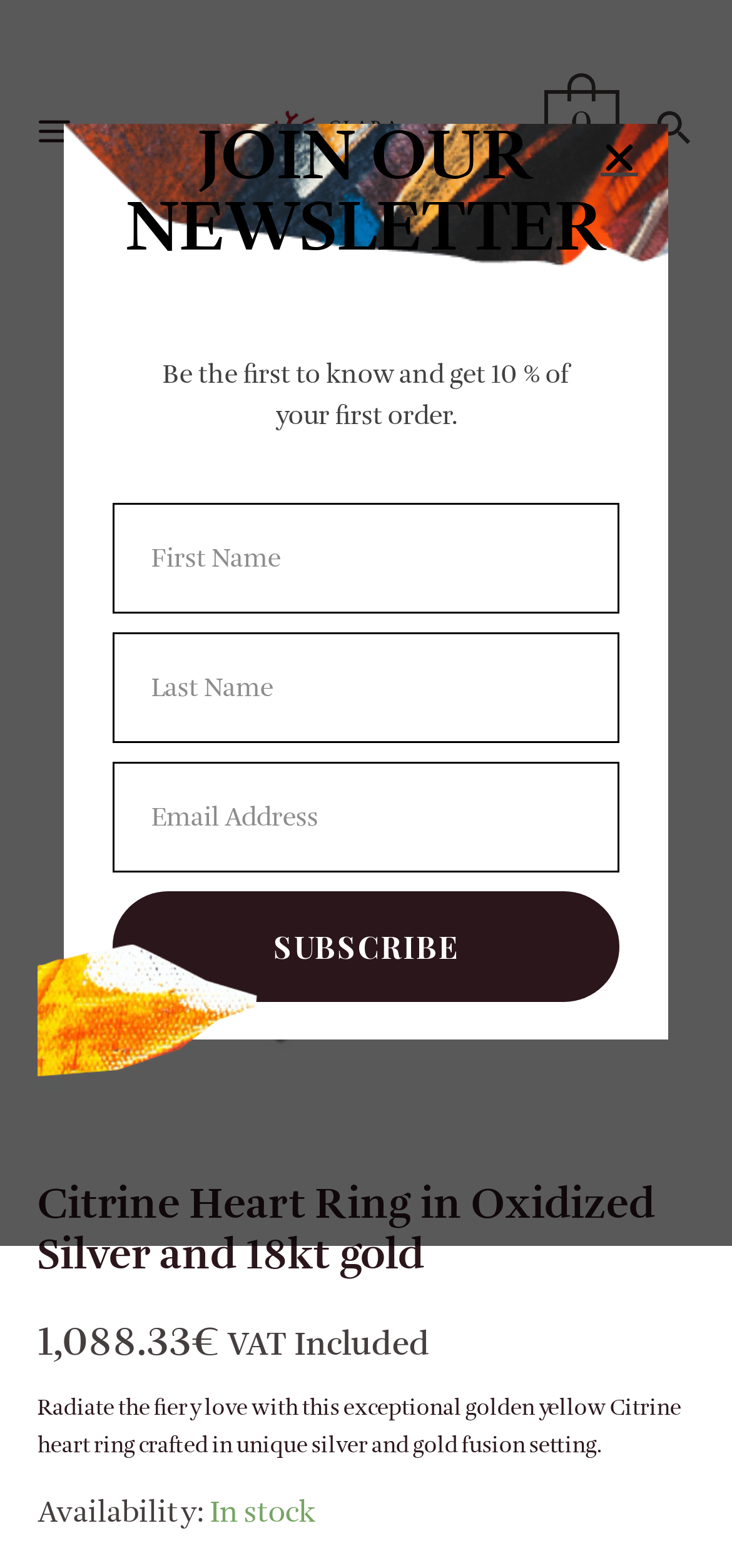Respond with a single word or phrase:
What is the price of the Citrine Heart Ring?

1,088.33 €